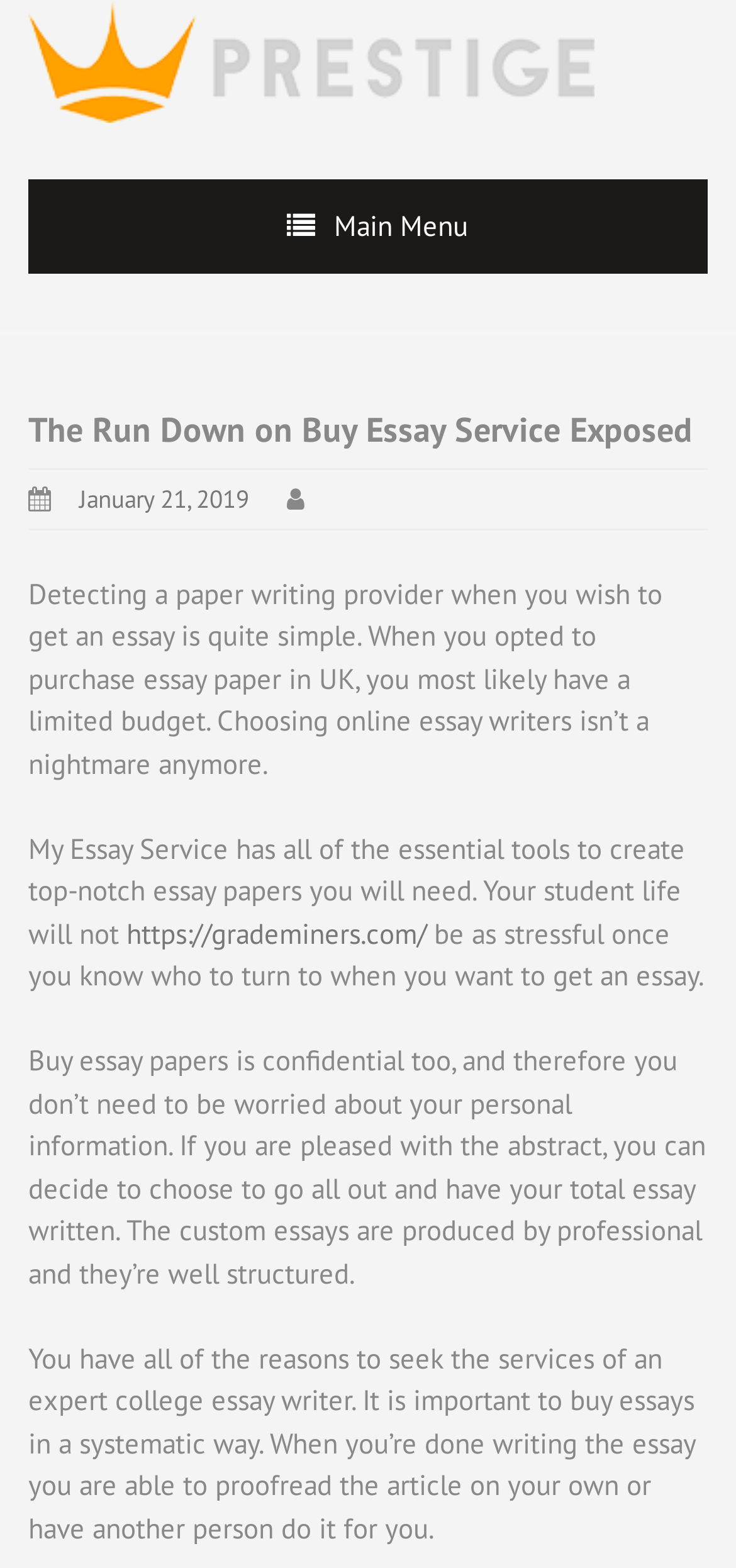What is the tone of the webpage?
Based on the image, give a concise answer in the form of a single word or short phrase.

Informative